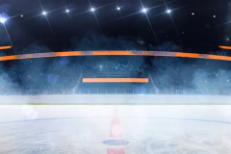Using the image as a reference, answer the following question in as much detail as possible:
What is the likely purpose of the scene depicted in the image?

The caption suggests that the scene is meant to evoke a sense of anticipation for a thrilling hockey match, likely related to the content of the linked article 'Understanding the NHL Draft', which implies that the image is setting the stage for an exciting hockey event.